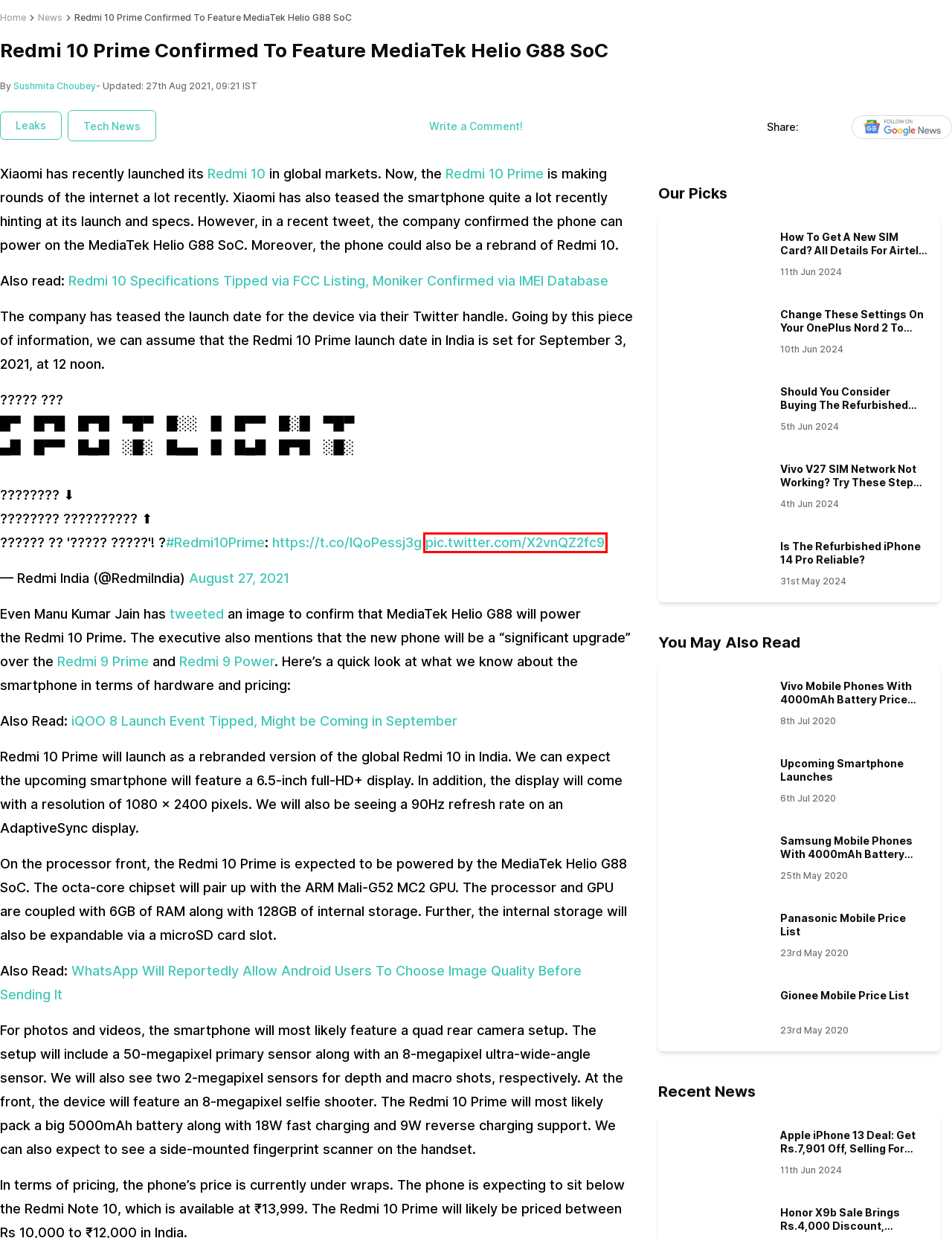You have a screenshot of a webpage with a red rectangle bounding box. Identify the best webpage description that corresponds to the new webpage after clicking the element within the red bounding box. Here are the candidates:
A. Xiaomi Redmi 10 Price in India, Specifications & Features | Mobile Phones
B. Xiaomi Redmi 9 Power - Price in India, Specifications & Features | Mobile Phones
C. Cashify.in
D. Redmi 10 Specifications Tipped via FCC Listing, Moniker Confirmed via IMEI Database | Cashify News
E. https://twitter.com/RedmiIndia/status/1431145943022198785/photo/1
F. Xiaomi Redmi 9 Prime - Price in India, Specifications & Features | Mobile Phones
G. Xiaomi Redmi 10 Prime - Price in India, Specifications & Features | Mobile Phones
H. iQOO 8 Launch Event Tipped, Might be Coming in September | Cashify News

E